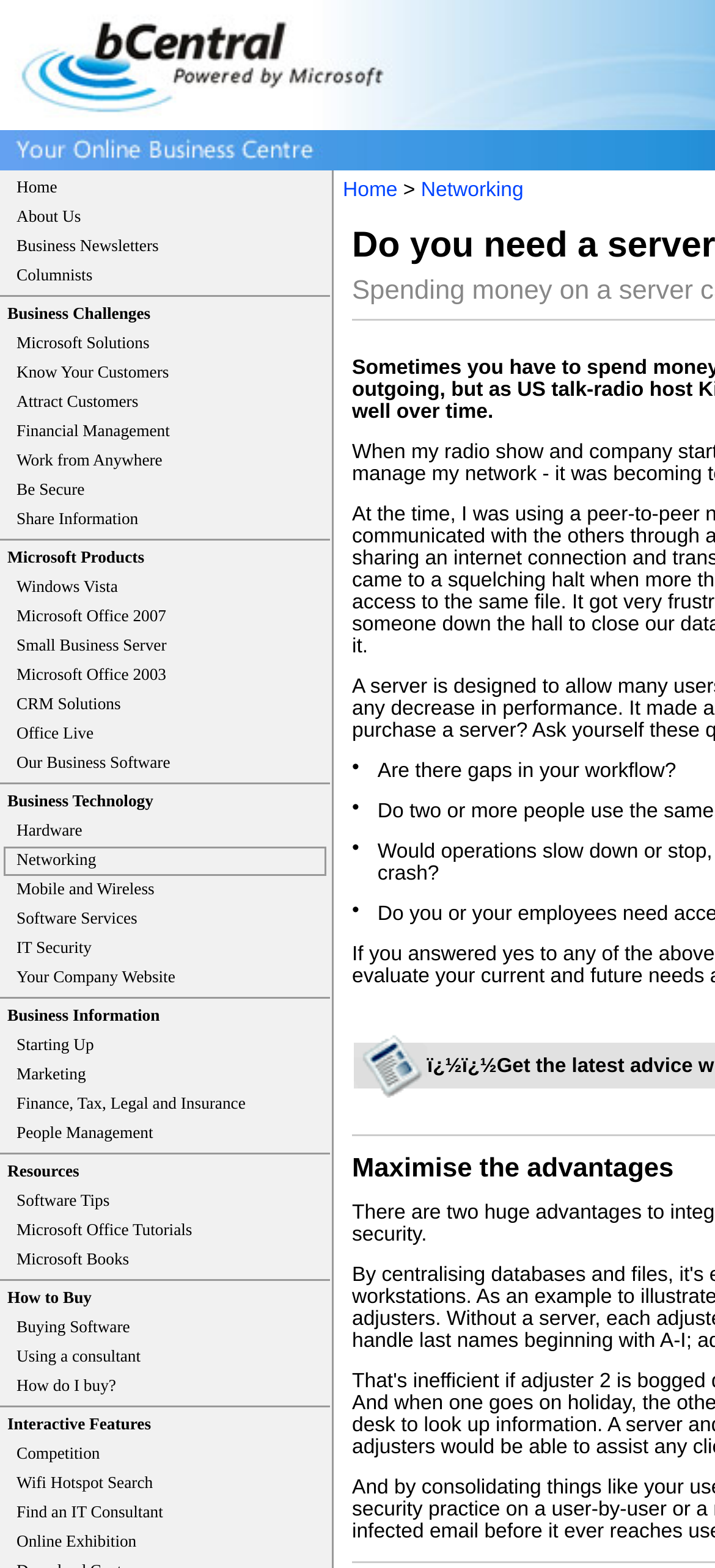What is the purpose of the 'Signup now' button?
Answer the question based on the image using a single word or a brief phrase.

To sign up for a service